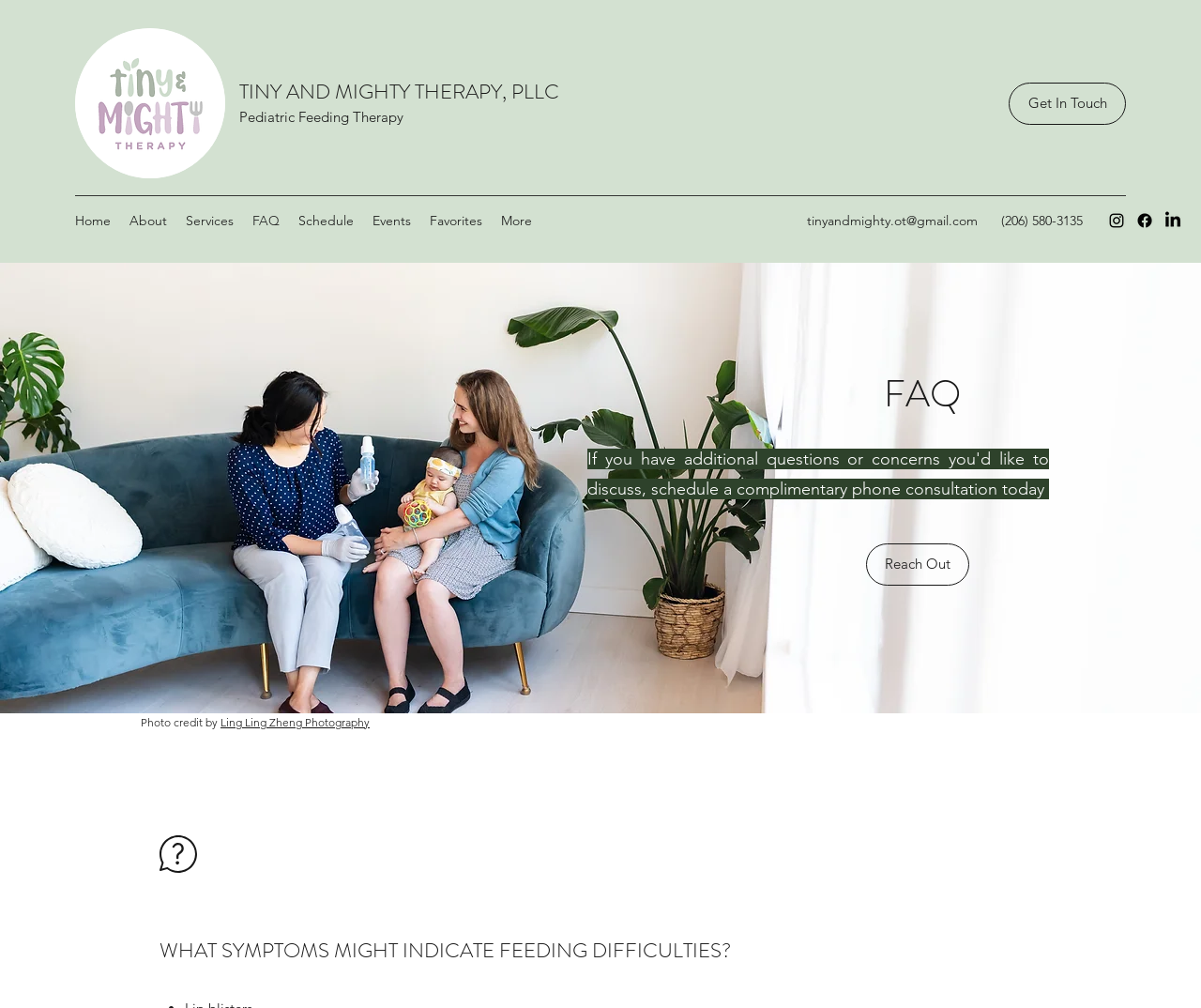Predict the bounding box coordinates of the area that should be clicked to accomplish the following instruction: "Follow on Instagram". The bounding box coordinates should consist of four float numbers between 0 and 1, i.e., [left, top, right, bottom].

[0.922, 0.209, 0.938, 0.228]